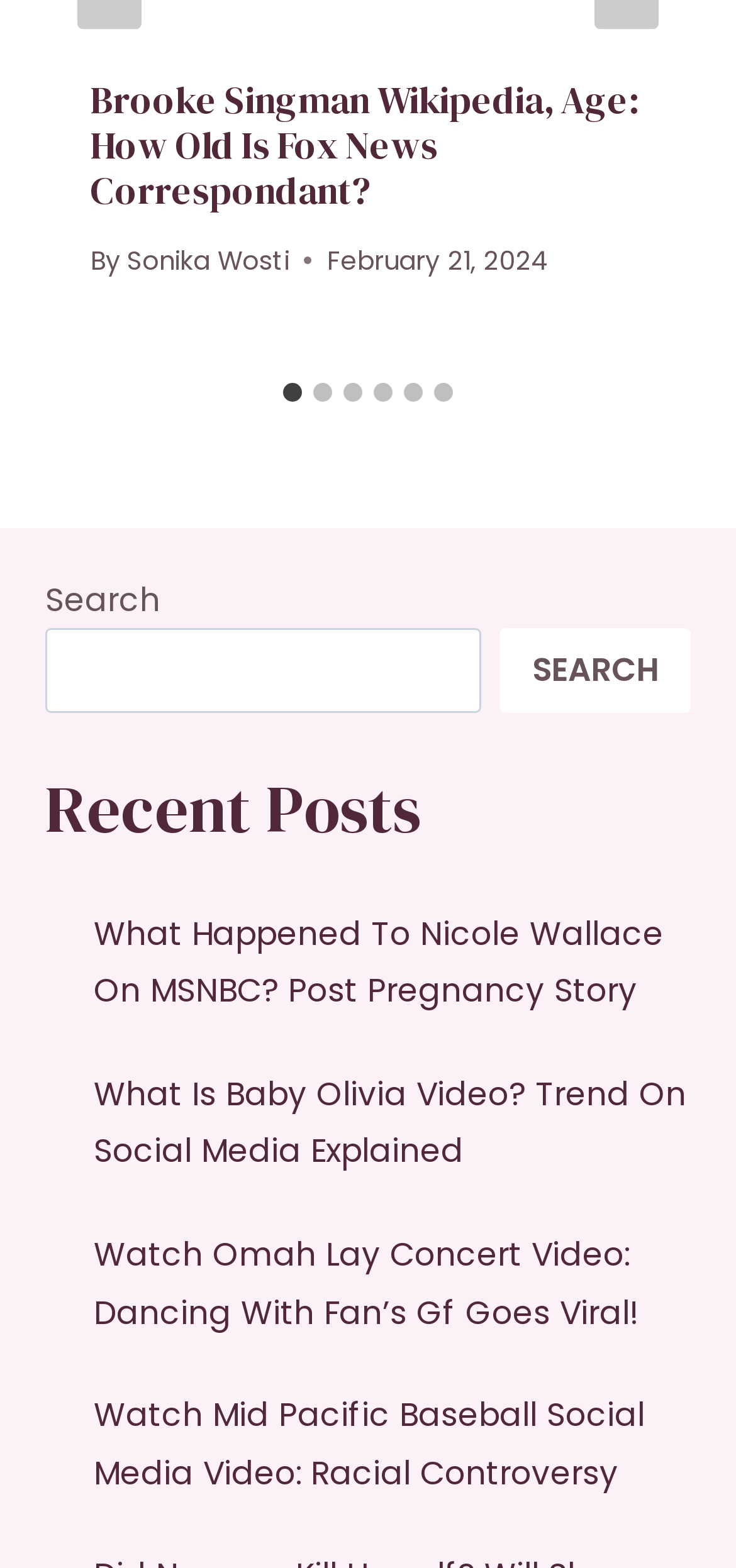Please determine the bounding box coordinates of the section I need to click to accomplish this instruction: "Search for something".

[0.062, 0.401, 0.654, 0.454]